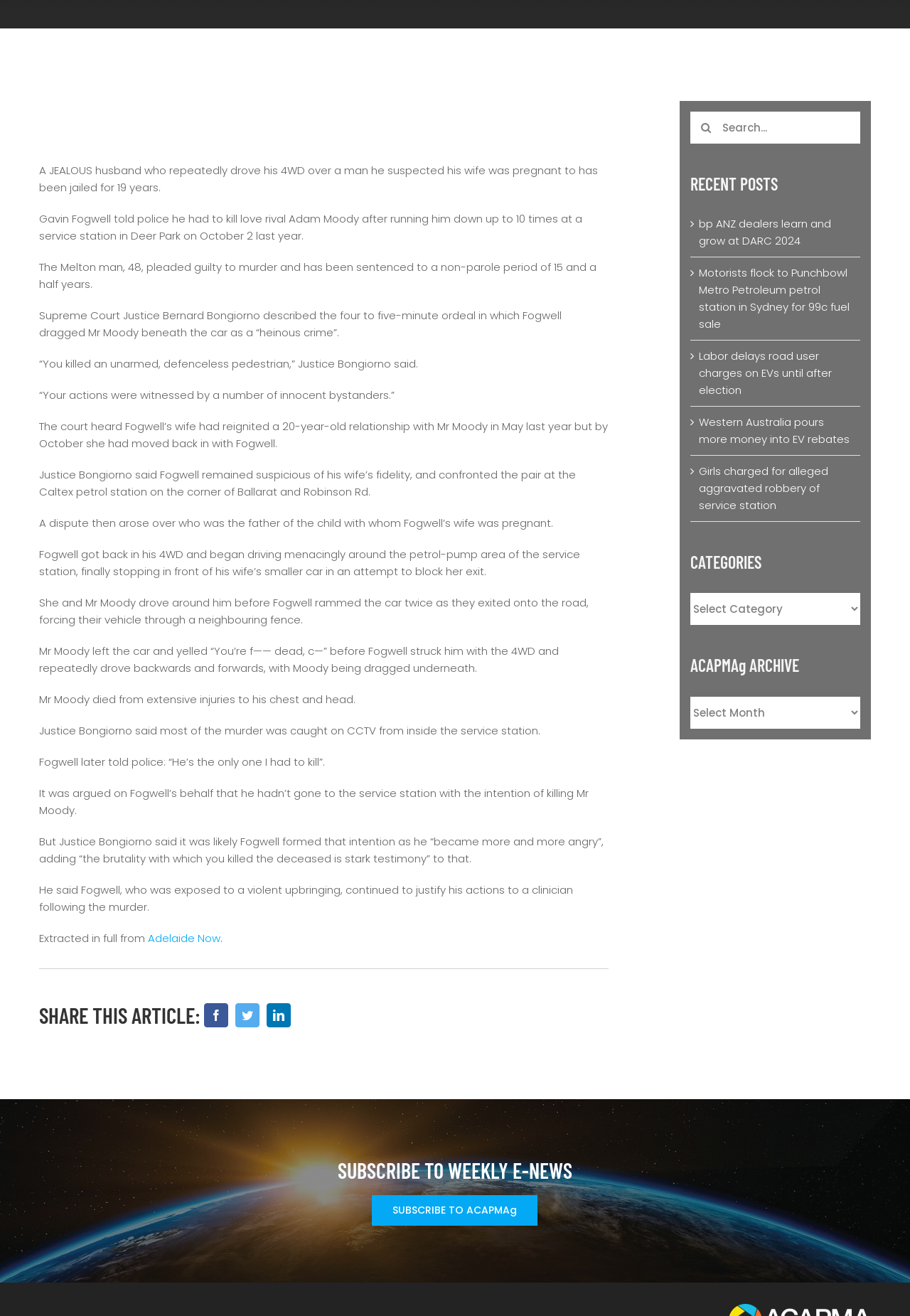Using the description: "aria-label="Search" value=""", identify the bounding box of the corresponding UI element in the screenshot.

[0.759, 0.085, 0.794, 0.109]